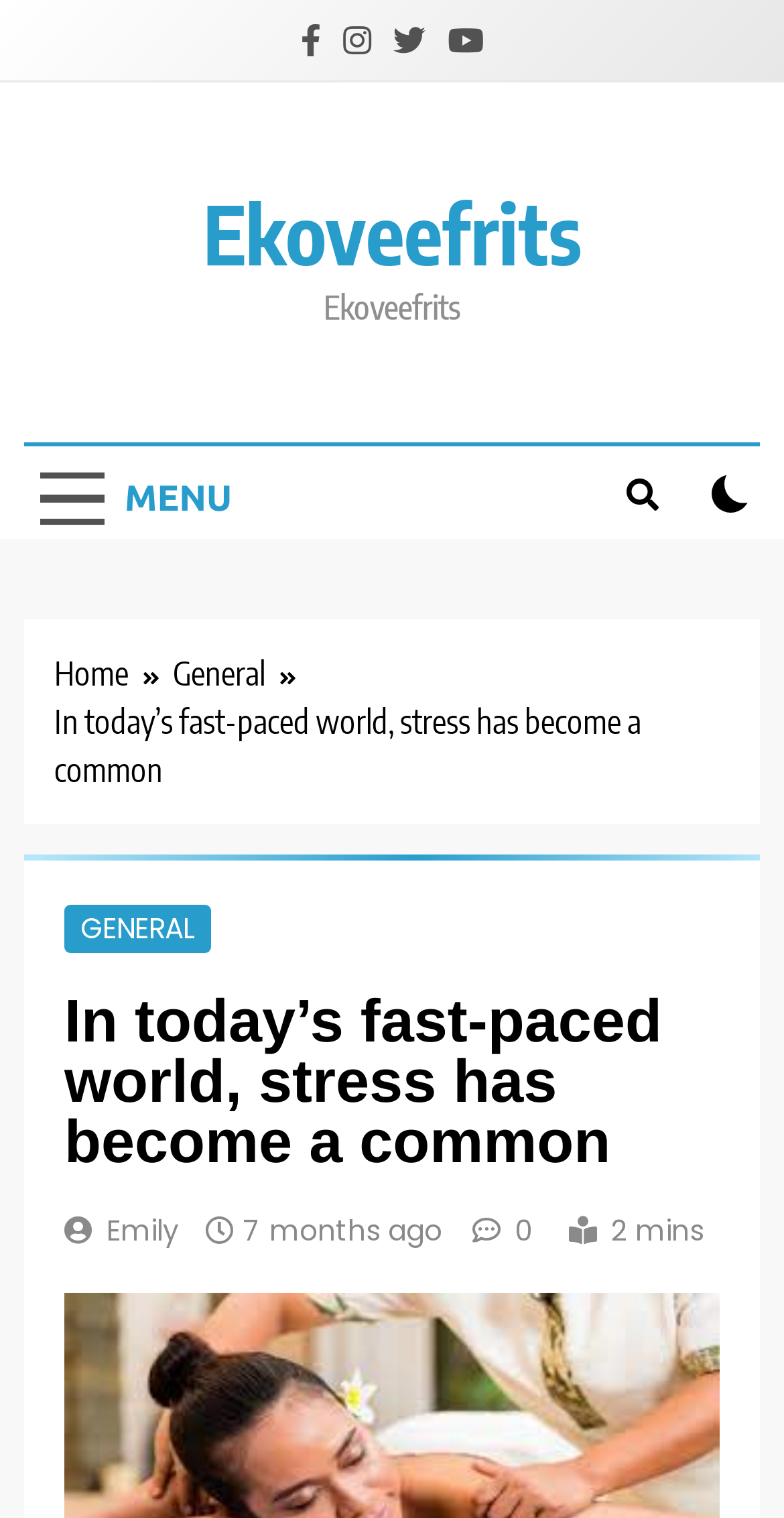Can you find and provide the title of the webpage?

In today’s fast-paced world, stress has become a common